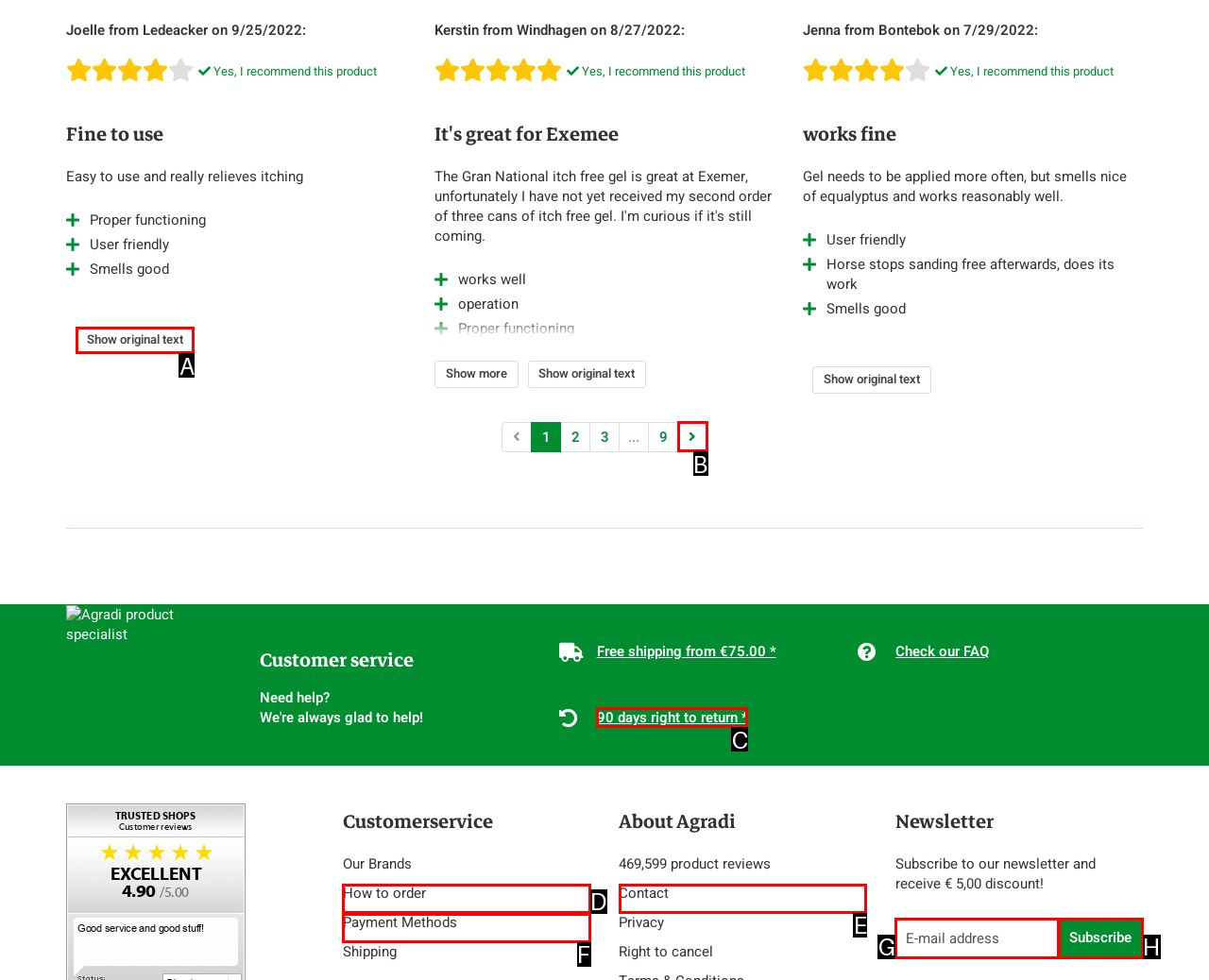Find the option that matches this description: name="s" placeholder="Search …" title="Search for:"
Provide the matching option's letter directly.

None